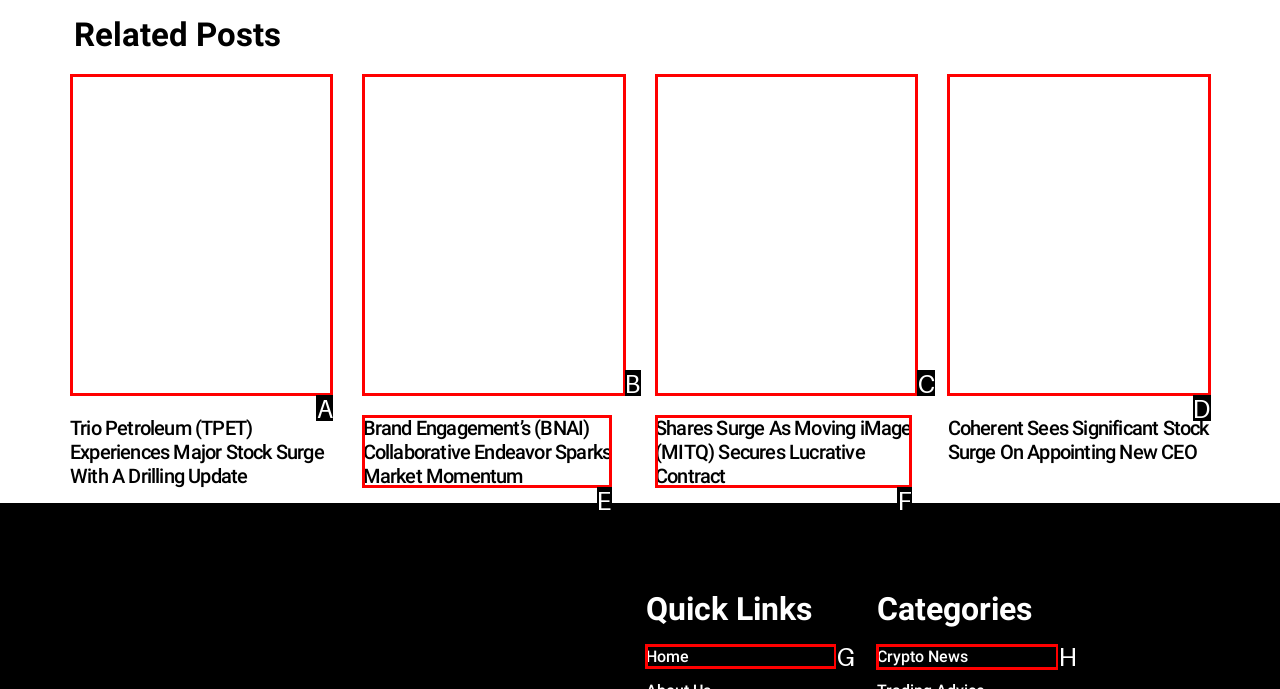Tell me which option I should click to complete the following task: Go to the News page Answer with the option's letter from the given choices directly.

None